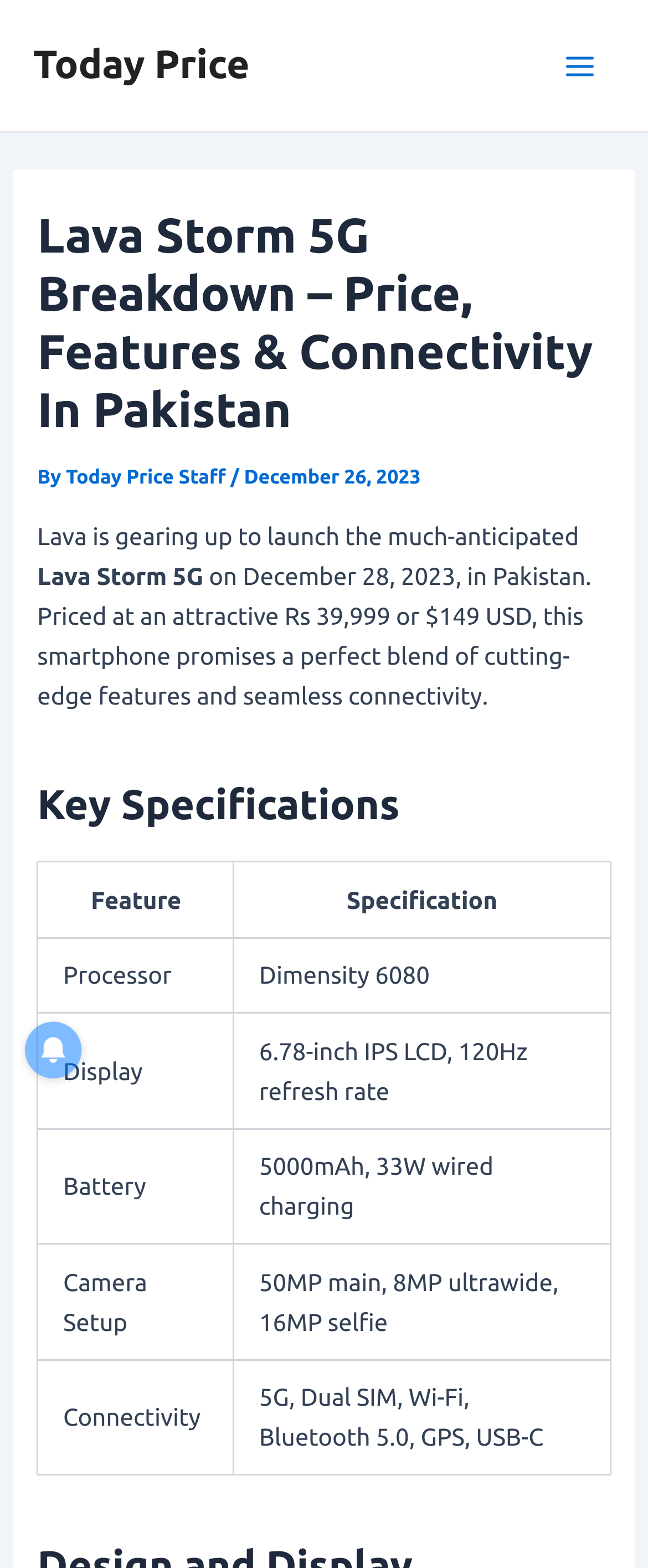Given the element description: "Support", predict the bounding box coordinates of this UI element. The coordinates must be four float numbers between 0 and 1, given as [left, top, right, bottom].

None